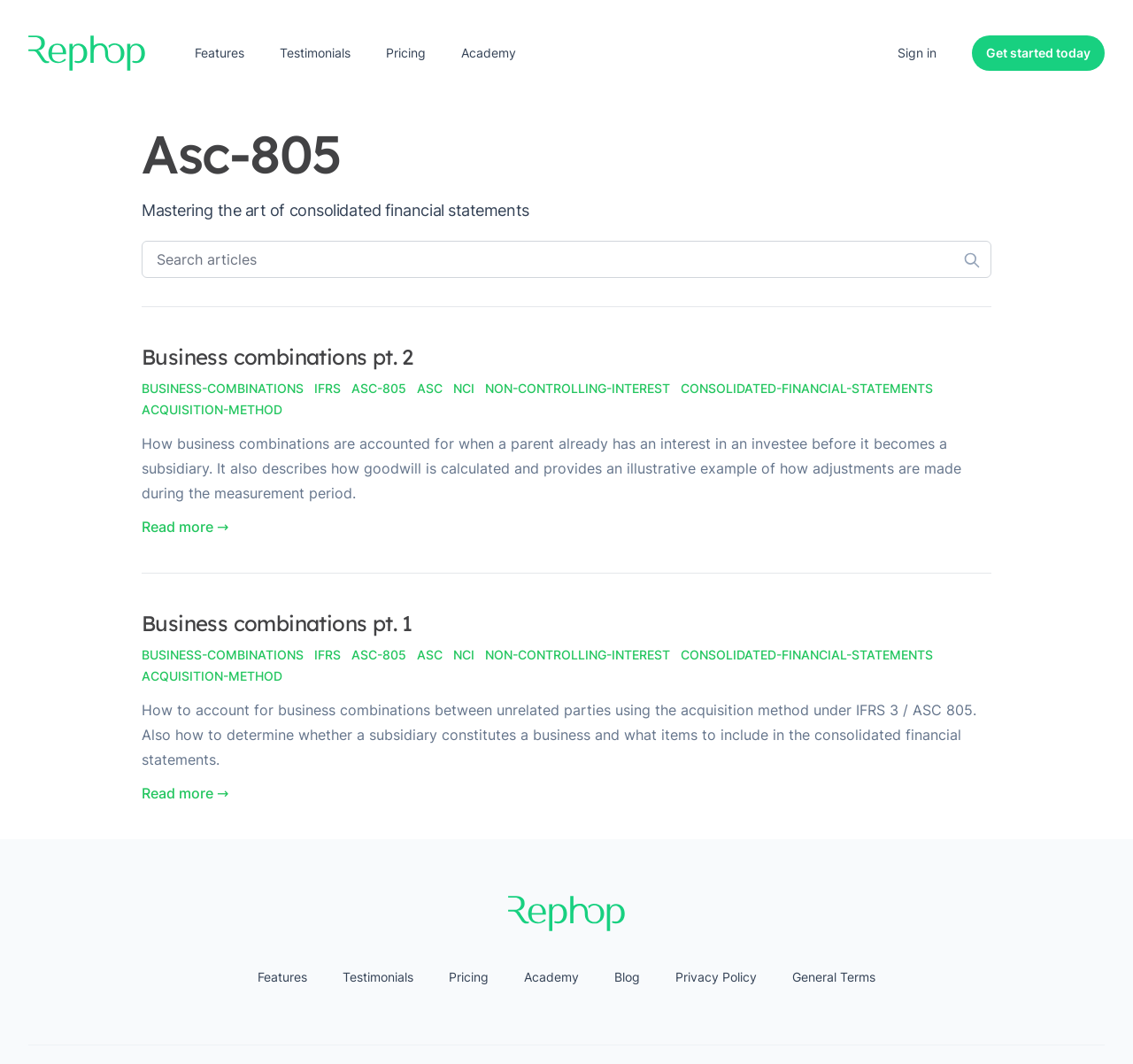What is the title of the second article?
Examine the webpage screenshot and provide an in-depth answer to the question.

I looked at the second article element [63] article '' and found the heading element [137] heading 'Business combinations pt. 1'. This indicates that the title of the second article is 'Business combinations pt. 1'.